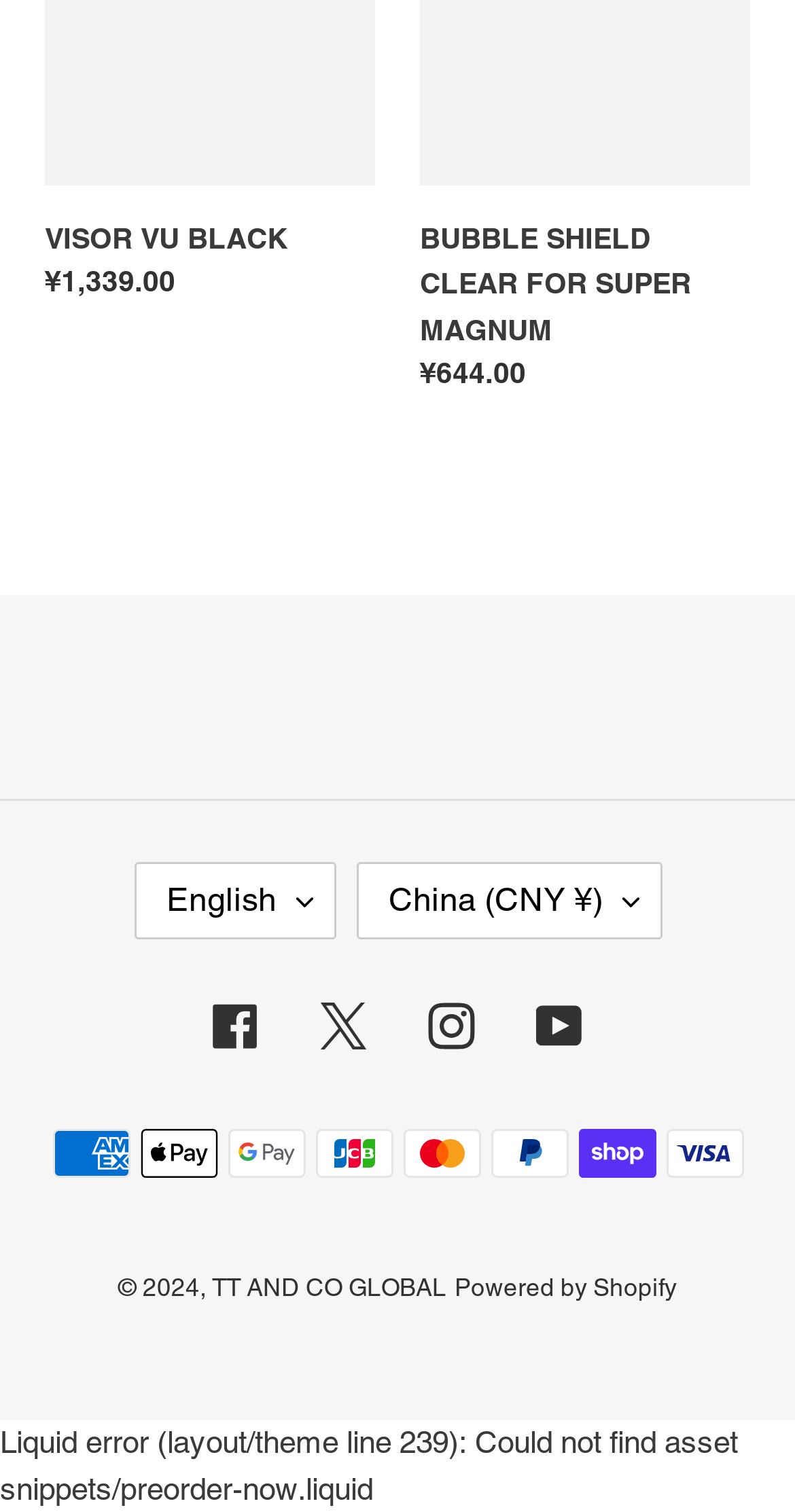Locate the bounding box coordinates of the clickable element to fulfill the following instruction: "Choose China (CNY ¥) as country/region". Provide the coordinates as four float numbers between 0 and 1 in the format [left, top, right, bottom].

[0.447, 0.571, 0.832, 0.621]